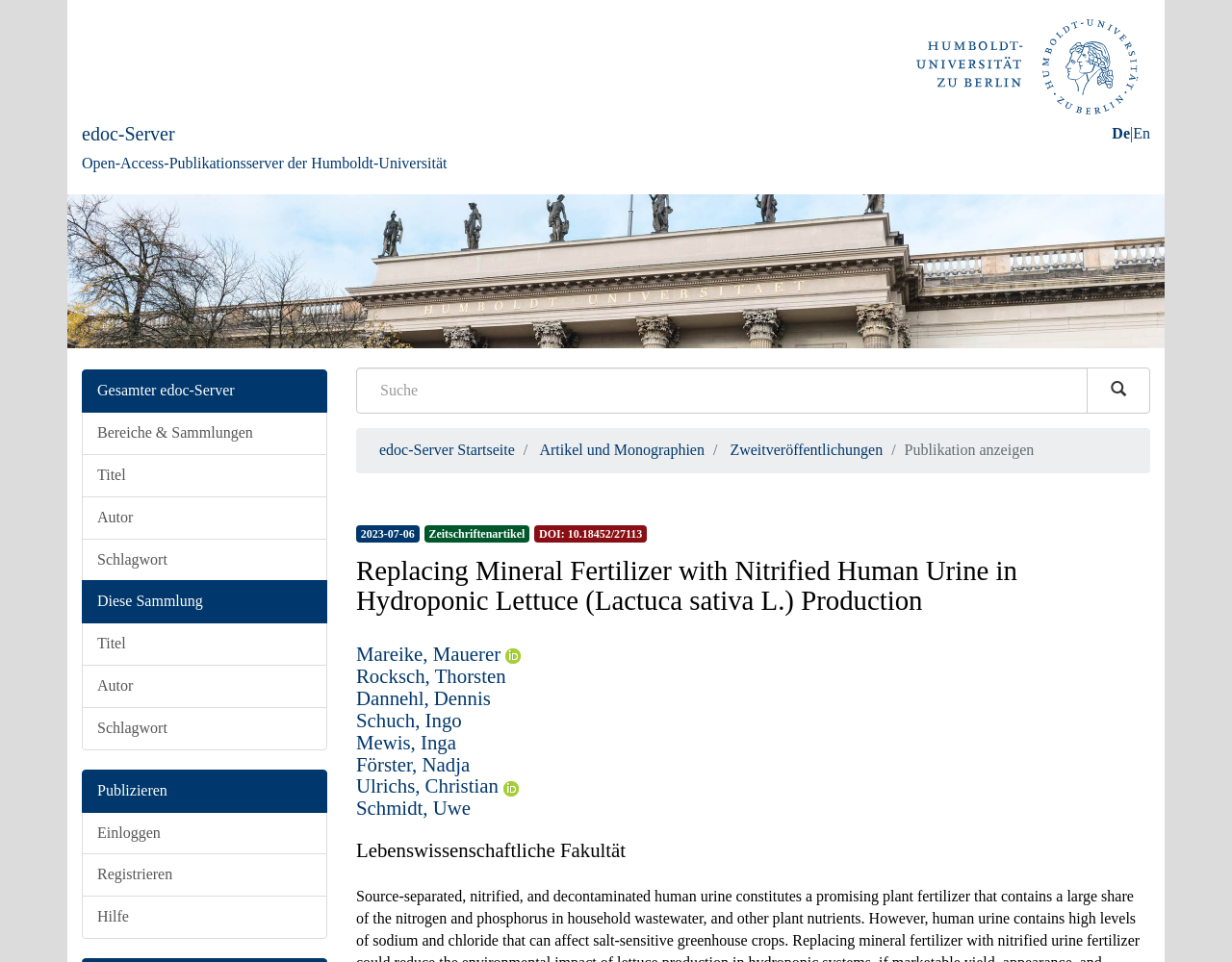Provide the bounding box coordinates of the HTML element this sentence describes: "alt="Logo der Humboldt-Universität zu Berlin"". The bounding box coordinates consist of four float numbers between 0 and 1, i.e., [left, top, right, bottom].

[0.727, 0.0, 0.934, 0.125]